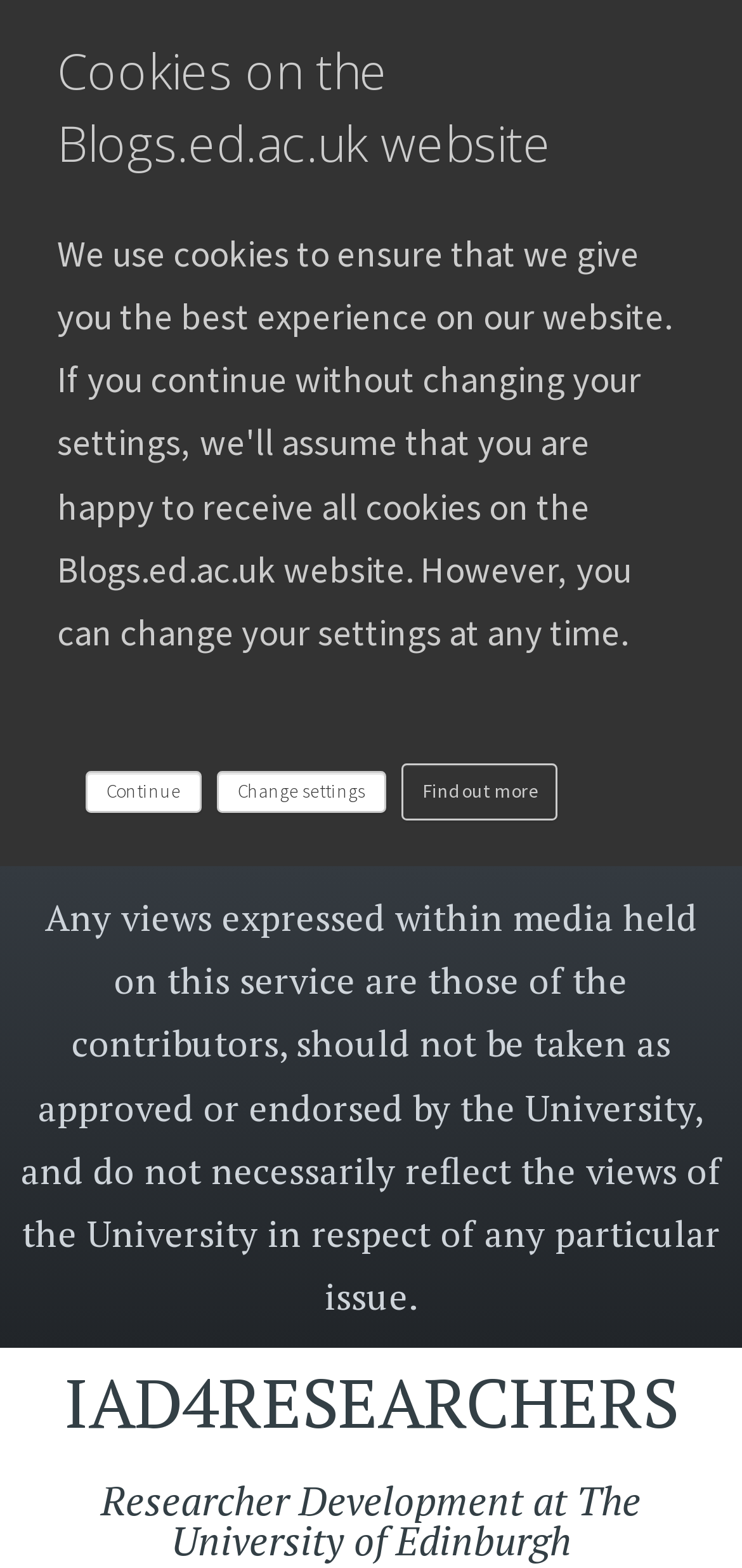Summarize the webpage with a detailed and informative caption.

The webpage is about writing retreats and containment, specifically for researchers at the University of Edinburgh. At the top of the page, there is a notification about cookies on the Blogs.ed.ac.uk website, with a "Continue" button and a "Change settings" button positioned side by side, followed by a "Find out more" link. 

Below this notification, there is a disclaimer stating that any views expressed on the service are those of the contributors and do not necessarily reflect the views of the University. 

Further down, there are two headings, one with the title "IAD4RESEARCHERS" and another with the title "Researcher Development at The University of Edinburgh". The first heading has a link with the same title positioned below it.